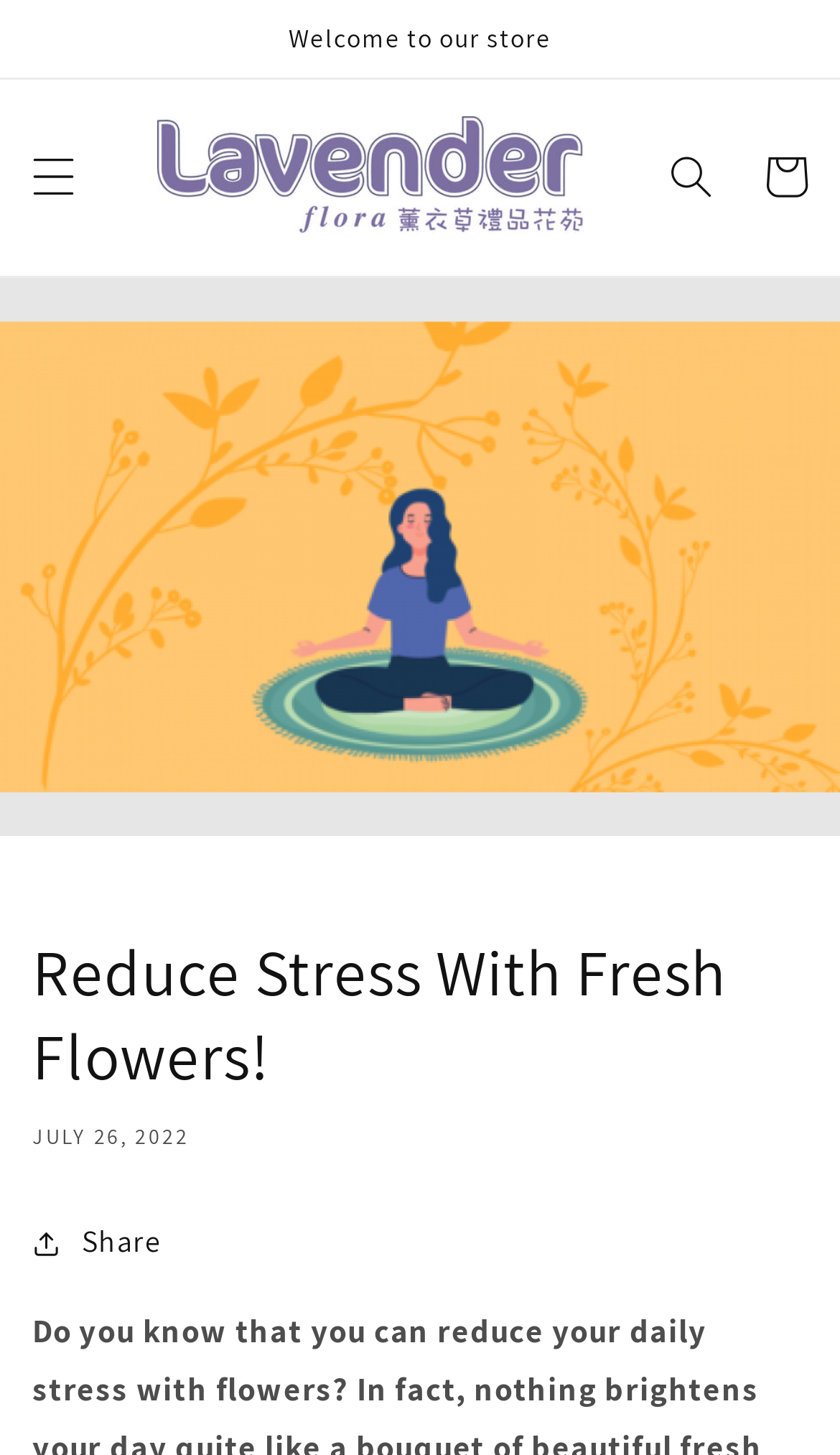Identify and provide the main heading of the webpage.

Reduce Stress With Fresh Flowers!